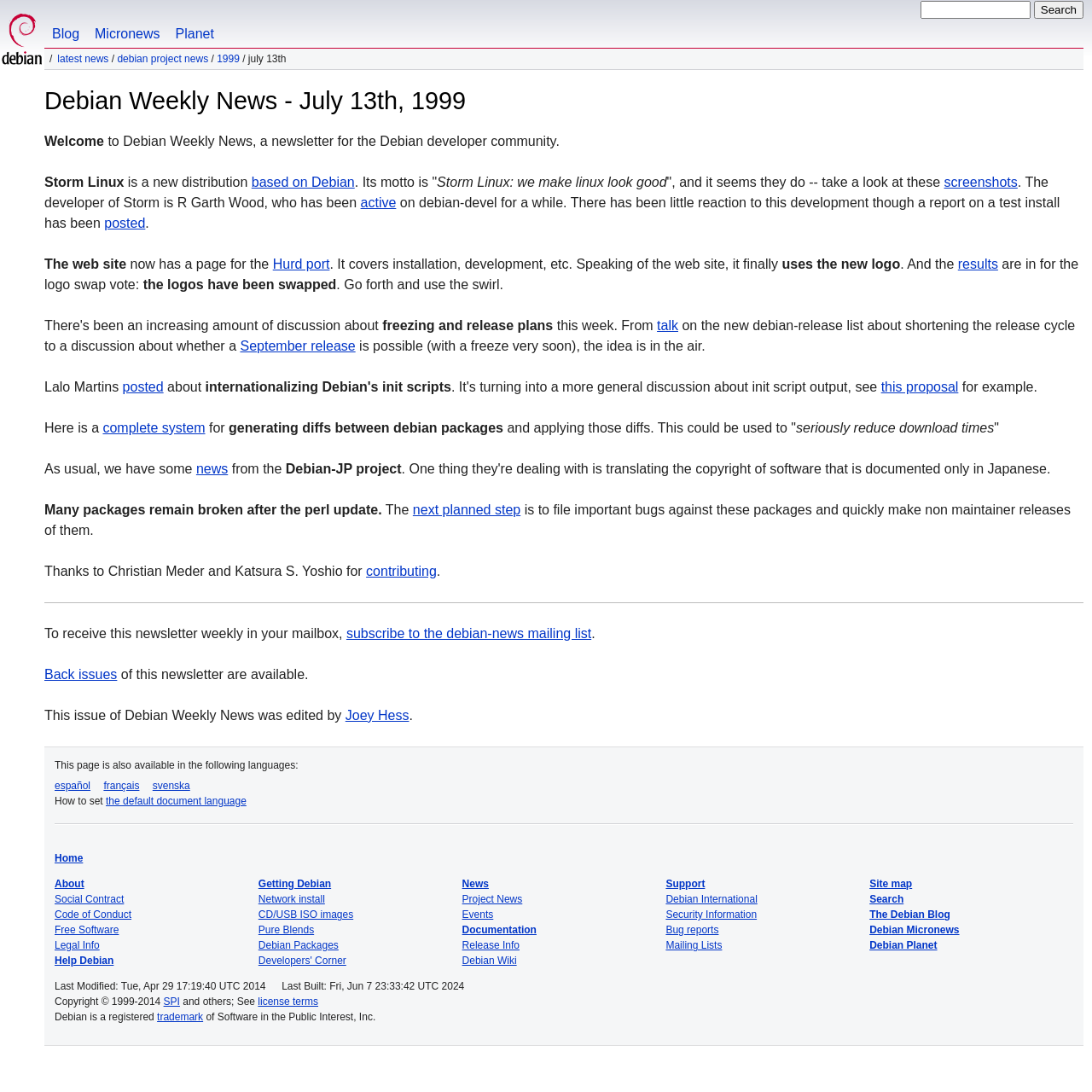What is the name of the newsletter?
Based on the image, give a concise answer in the form of a single word or short phrase.

Debian Weekly News